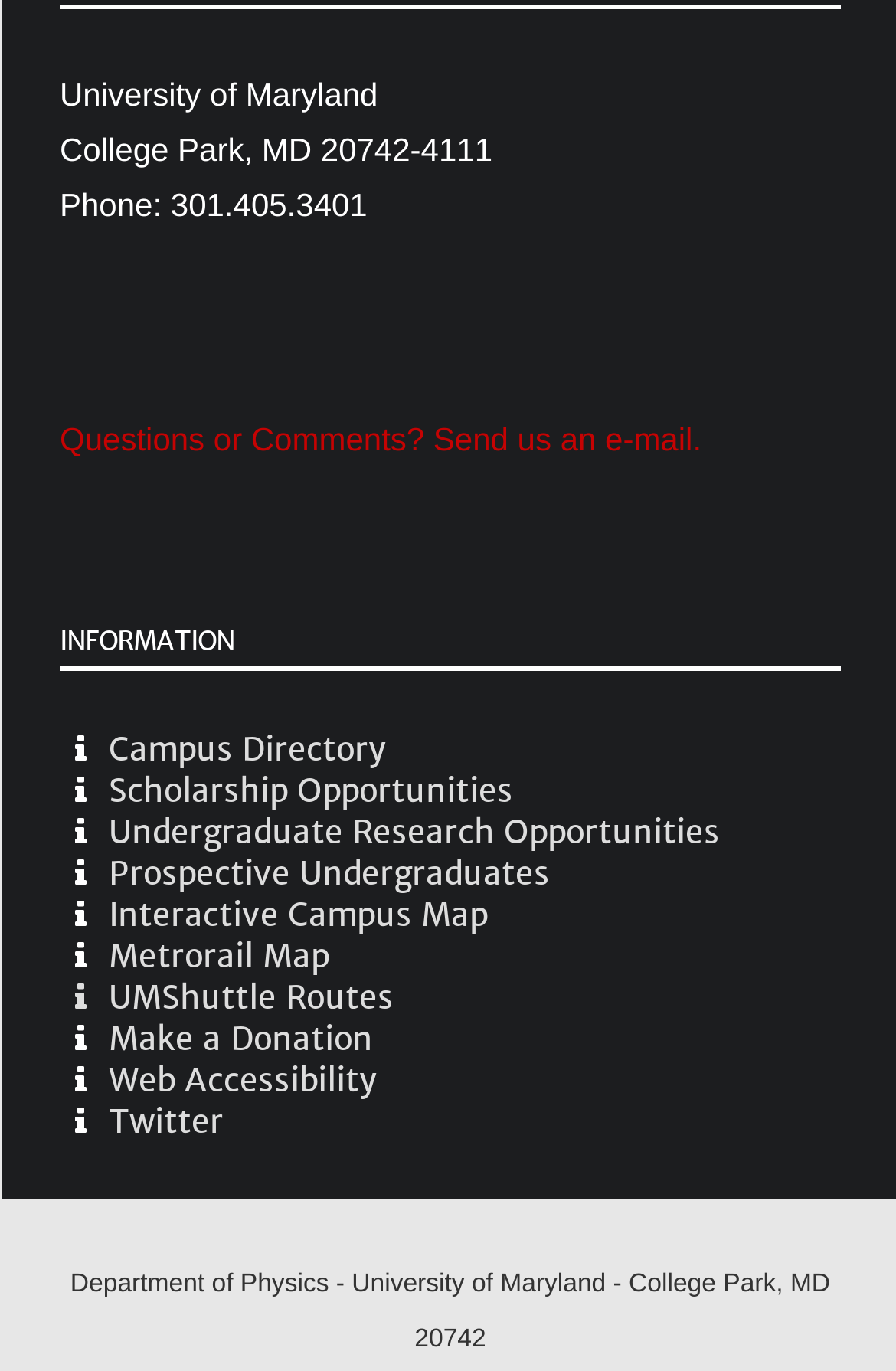Identify the bounding box coordinates of the part that should be clicked to carry out this instruction: "Send an email to the university".

[0.067, 0.307, 0.783, 0.333]